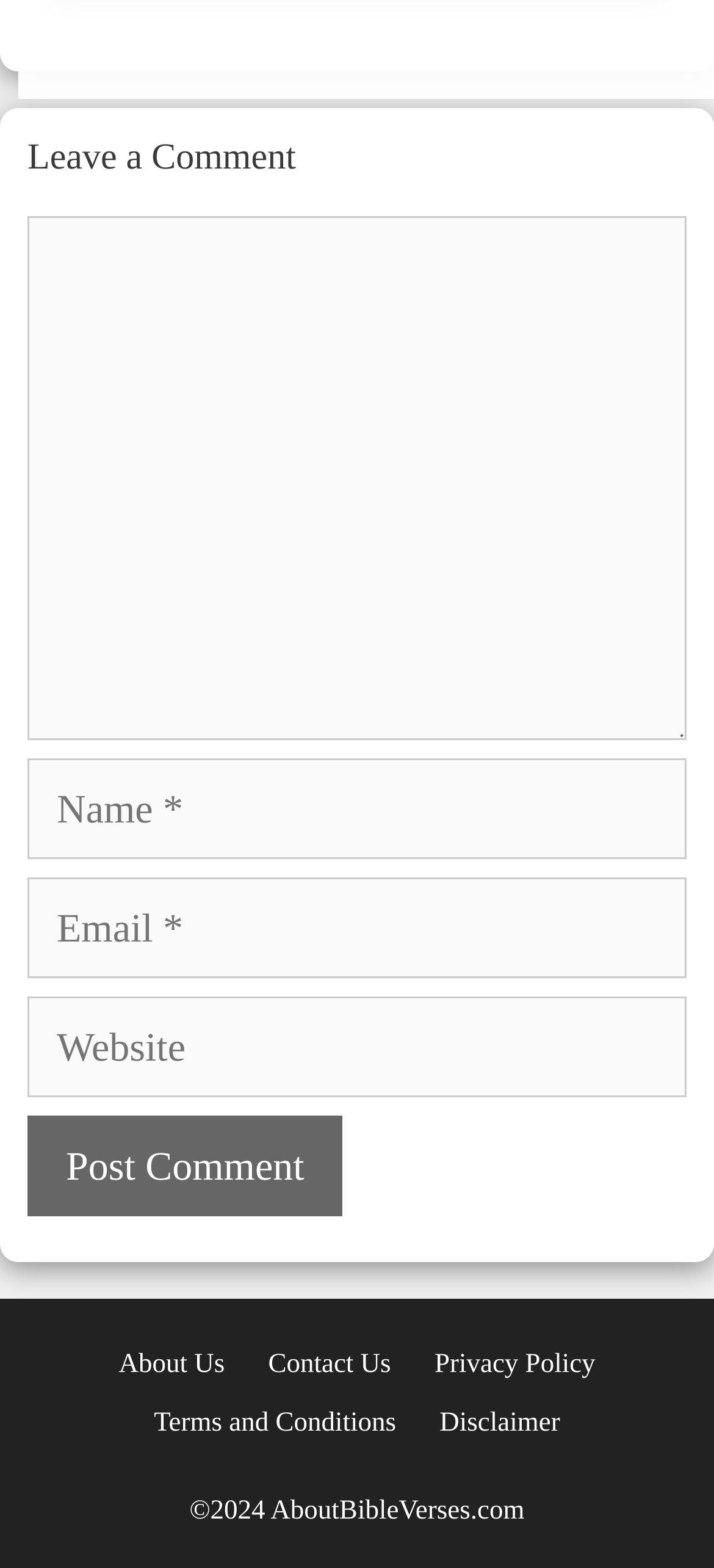Can you specify the bounding box coordinates for the region that should be clicked to fulfill this instruction: "visit about us page".

[0.166, 0.861, 0.315, 0.879]